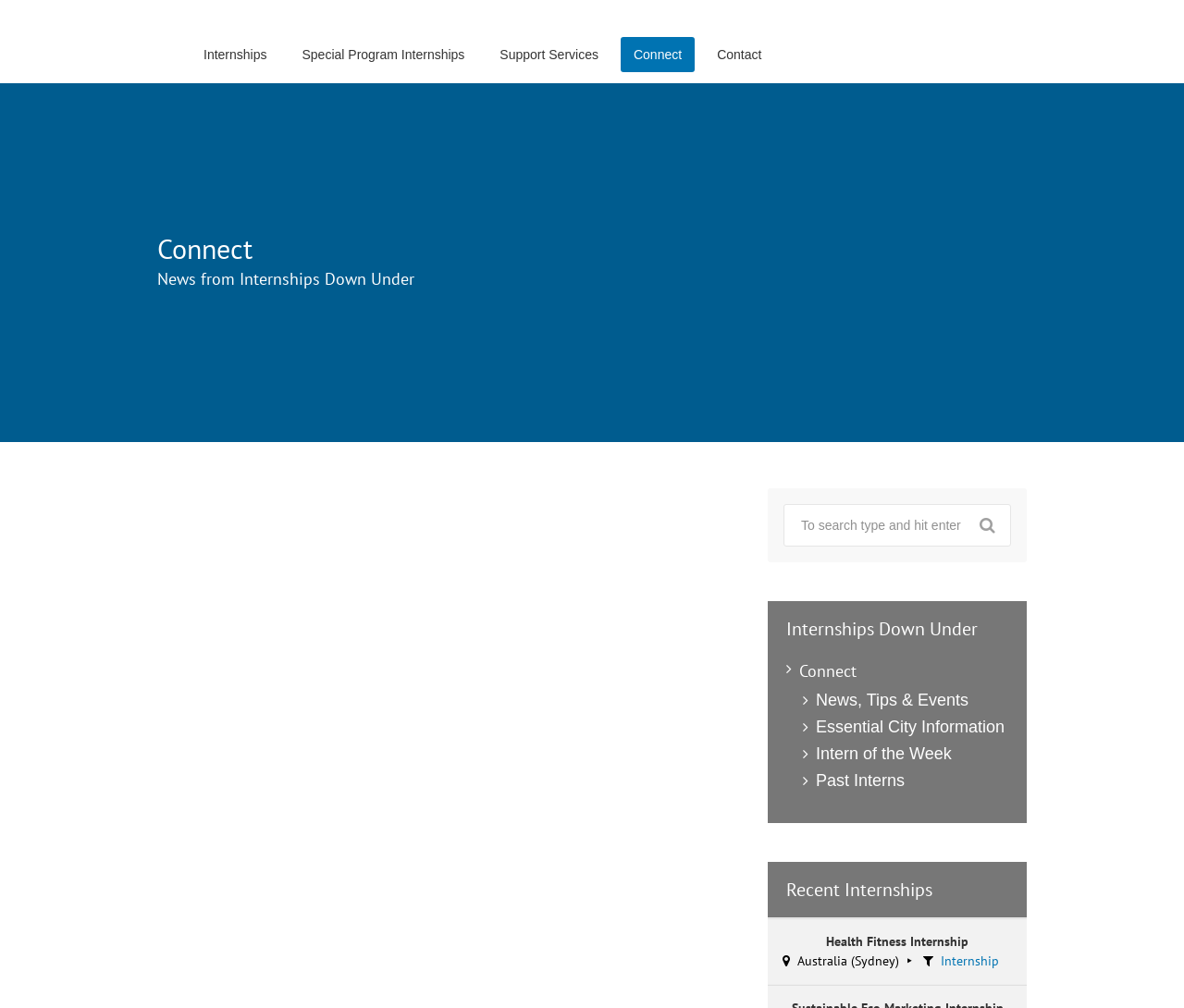Find the bounding box coordinates of the clickable region needed to perform the following instruction: "View News, Tips & Events". The coordinates should be provided as four float numbers between 0 and 1, i.e., [left, top, right, bottom].

[0.689, 0.683, 0.852, 0.707]